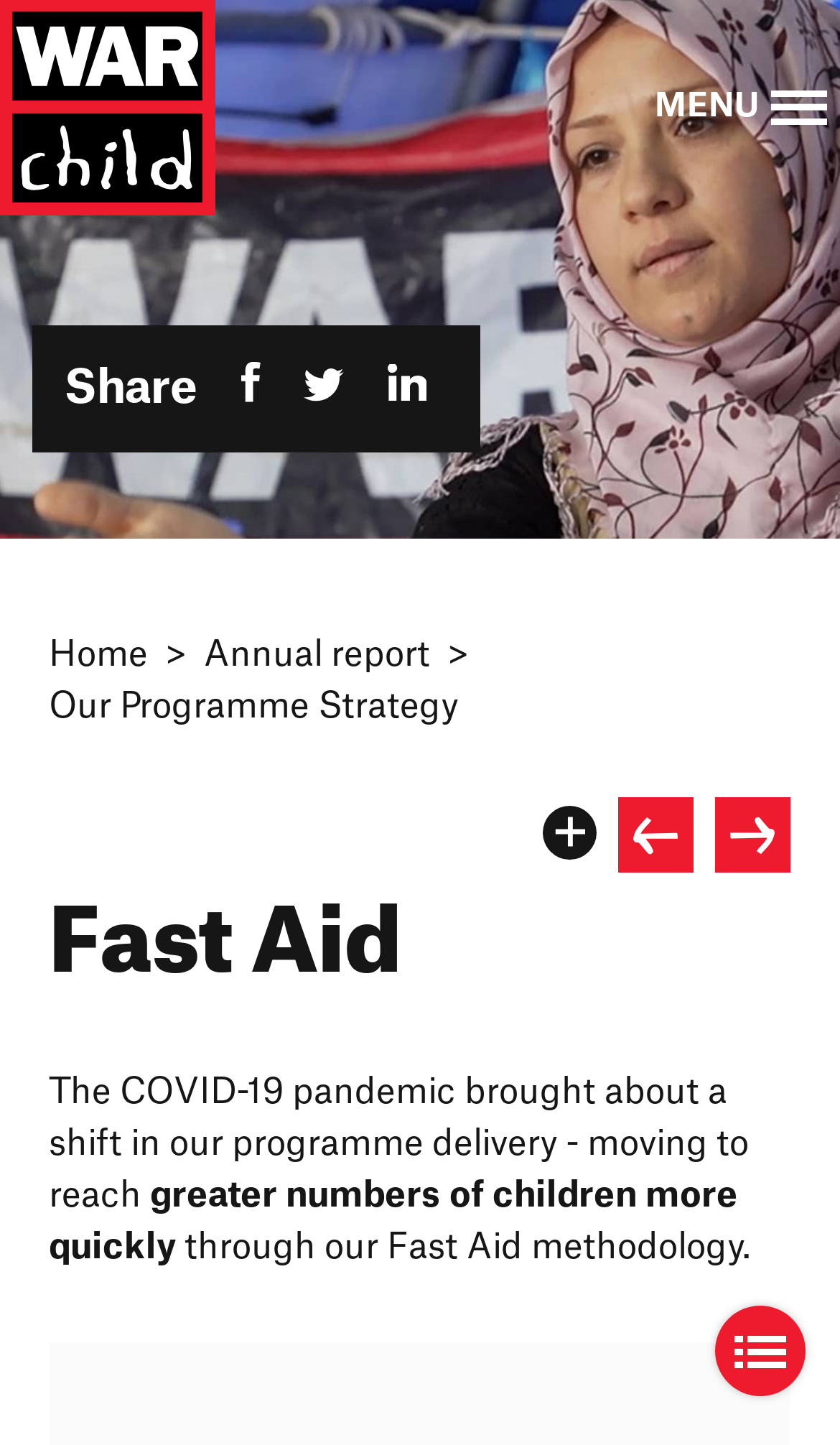Find the bounding box coordinates for the area that should be clicked to accomplish the instruction: "Read about Fast Aid".

[0.058, 0.619, 0.942, 0.69]